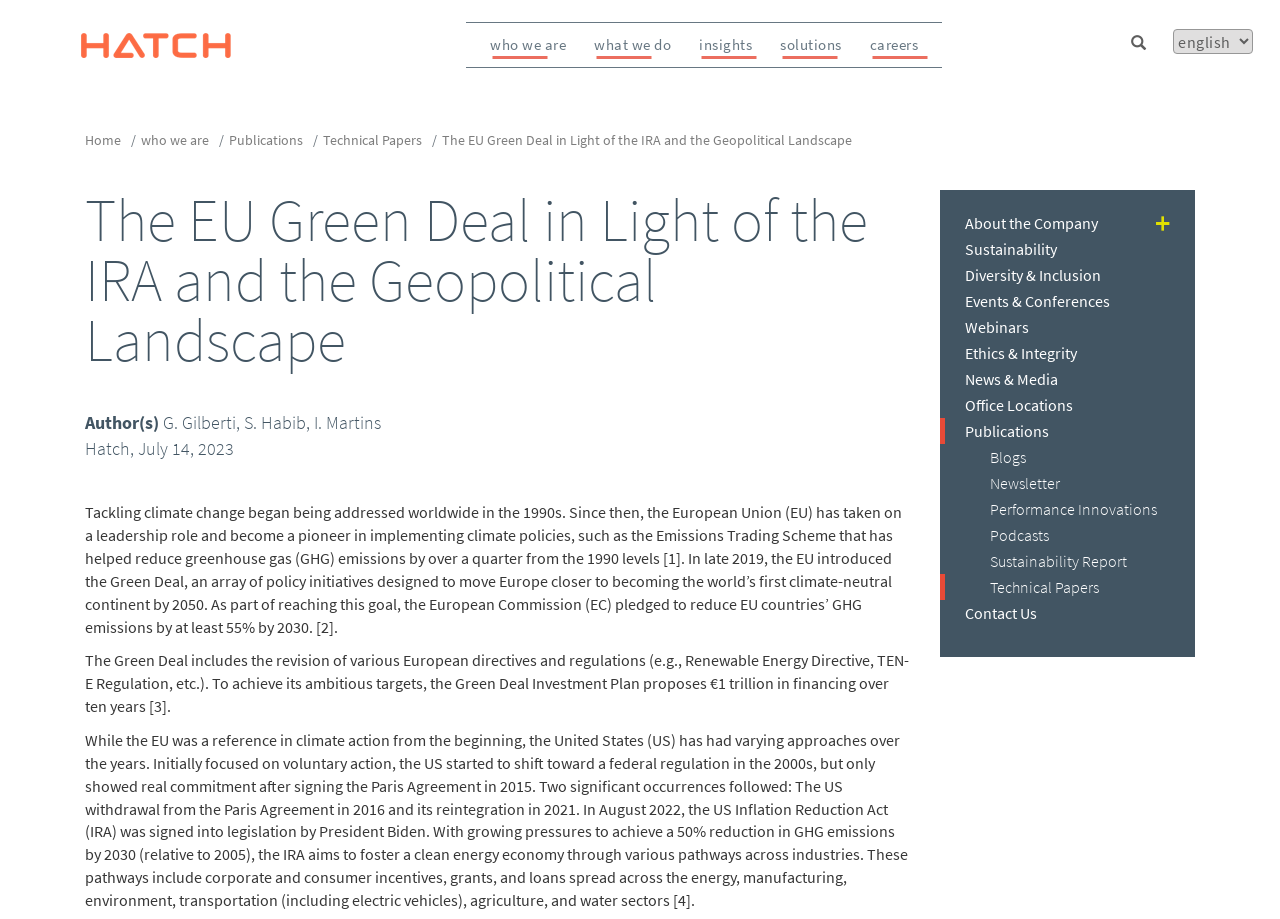Please locate the bounding box coordinates of the element that should be clicked to achieve the given instruction: "Click the 'Home' link".

[0.066, 0.143, 0.095, 0.162]